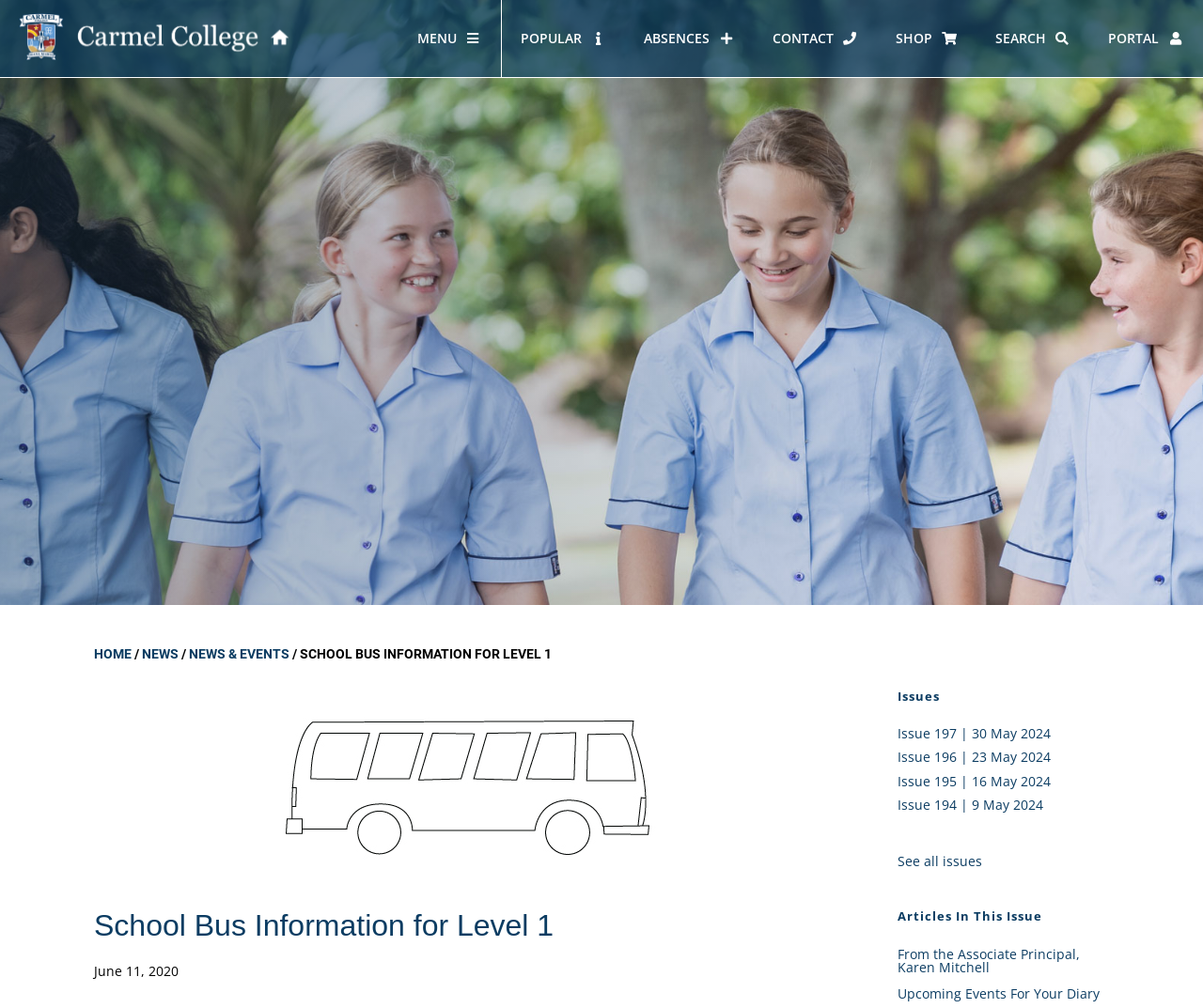Find the bounding box coordinates of the element to click in order to complete this instruction: "Check FAQs". The bounding box coordinates must be four float numbers between 0 and 1, denoted as [left, top, right, bottom].

None